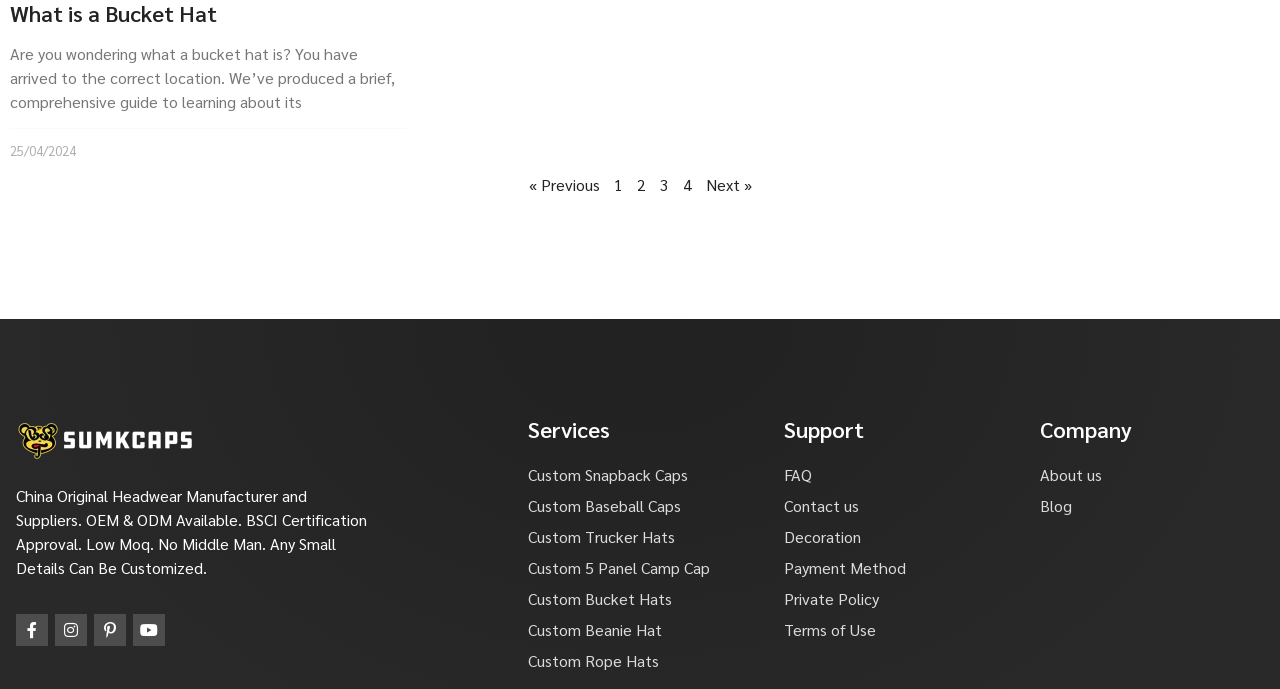Indicate the bounding box coordinates of the element that must be clicked to execute the instruction: "Read about the company". The coordinates should be given as four float numbers between 0 and 1, i.e., [left, top, right, bottom].

[0.812, 0.672, 0.988, 0.707]